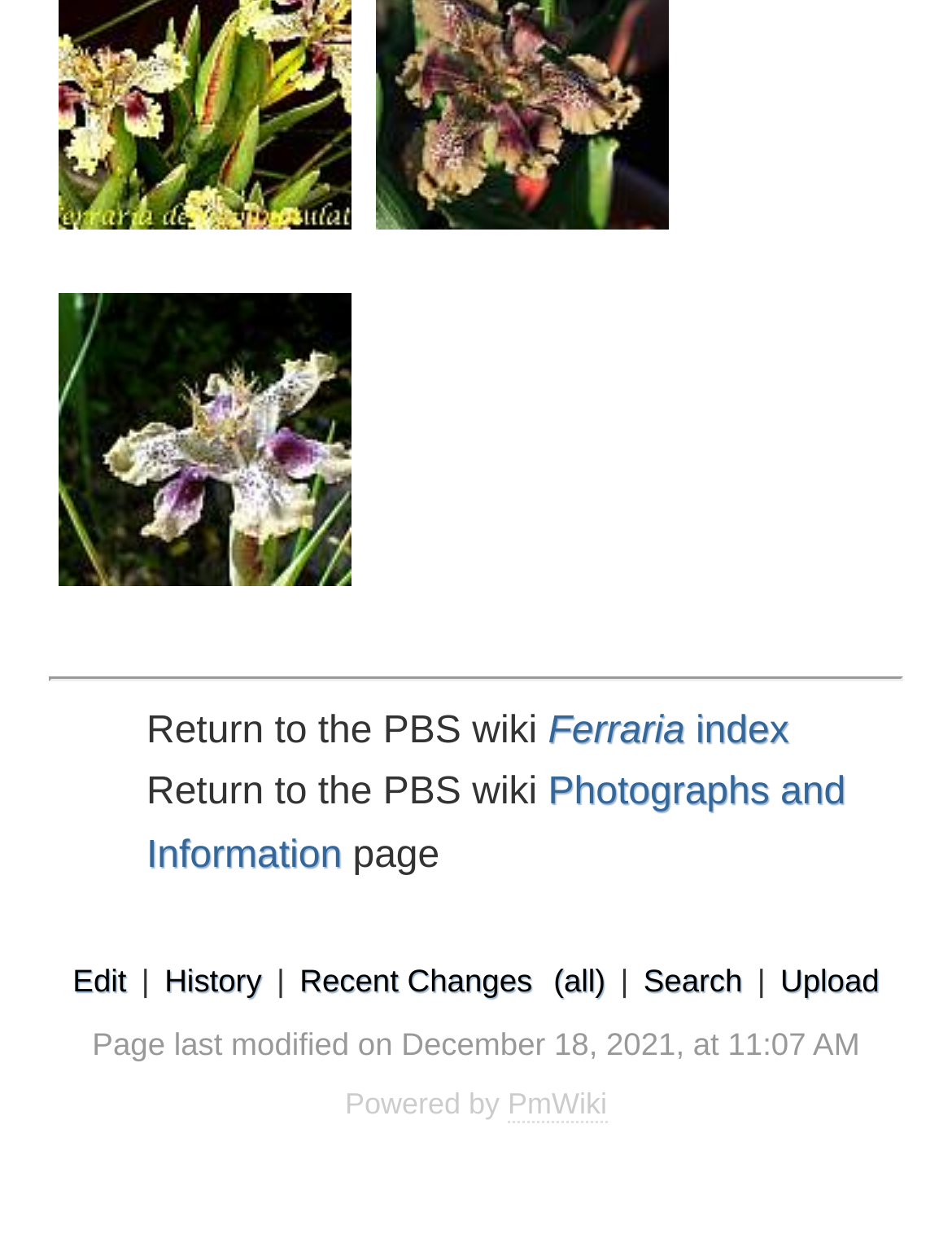Given the element description "title="Ferraria densepunctulata, Alan Horstmann"", identify the bounding box of the corresponding UI element.

[0.051, 0.453, 0.385, 0.486]